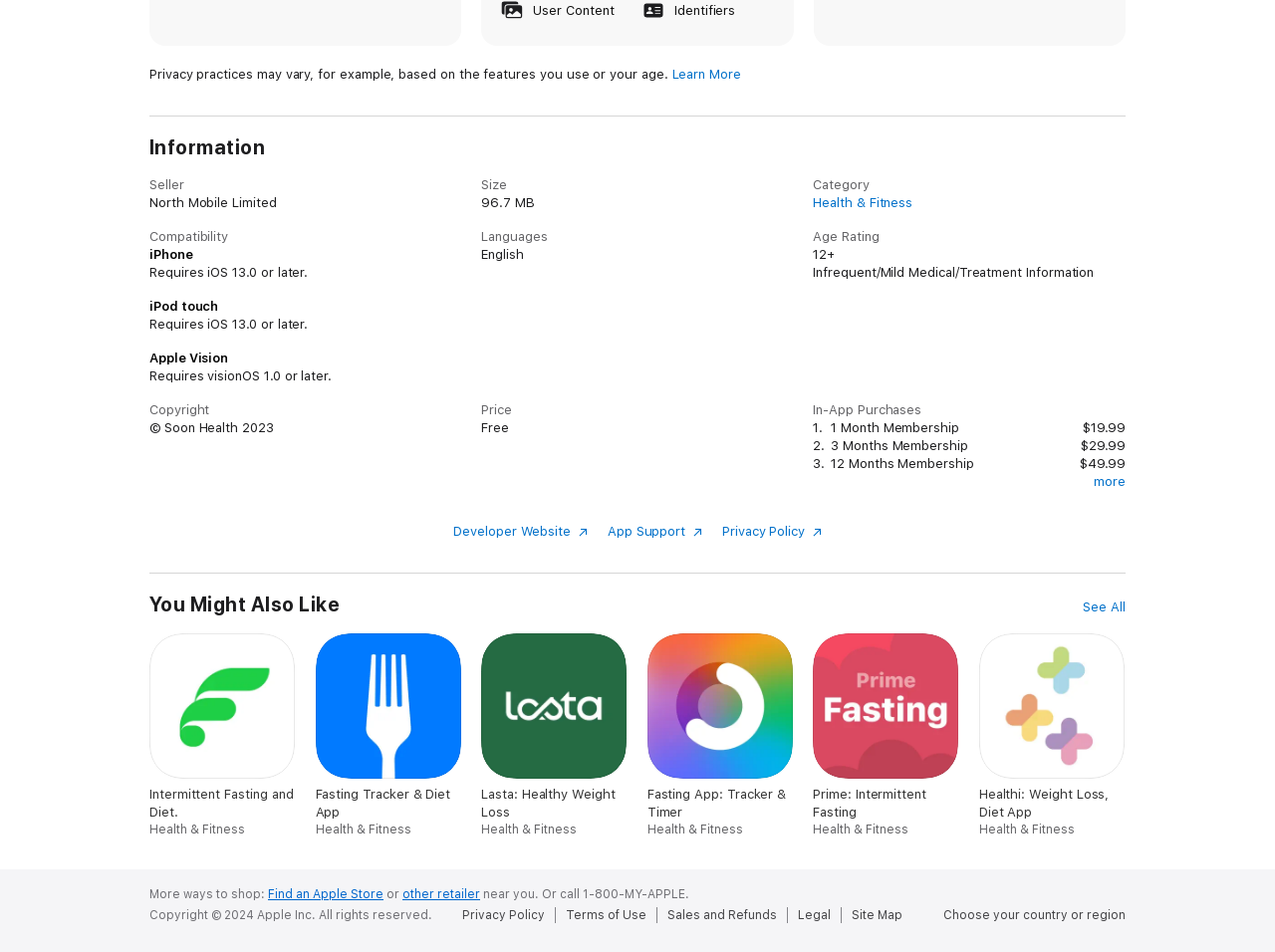Please locate the bounding box coordinates of the element that should be clicked to complete the given instruction: "Get app support".

[0.476, 0.55, 0.551, 0.566]